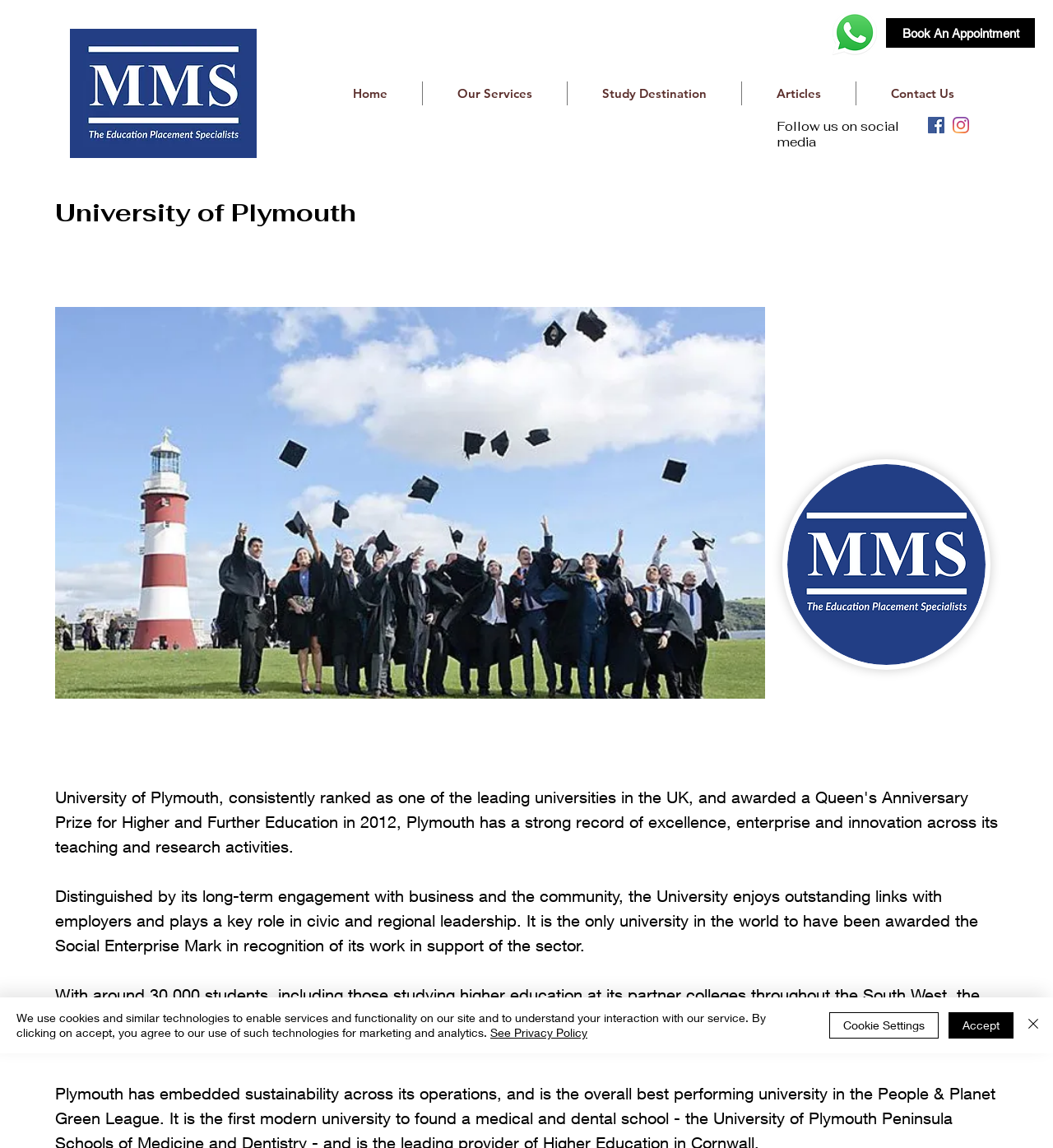What is the purpose of the university according to the webpage?
Look at the image and provide a detailed response to the question.

I read the StaticText element with ID 949, which describes the university's engagement with business and the community, and found that it plays a key role in civic and regional leadership.